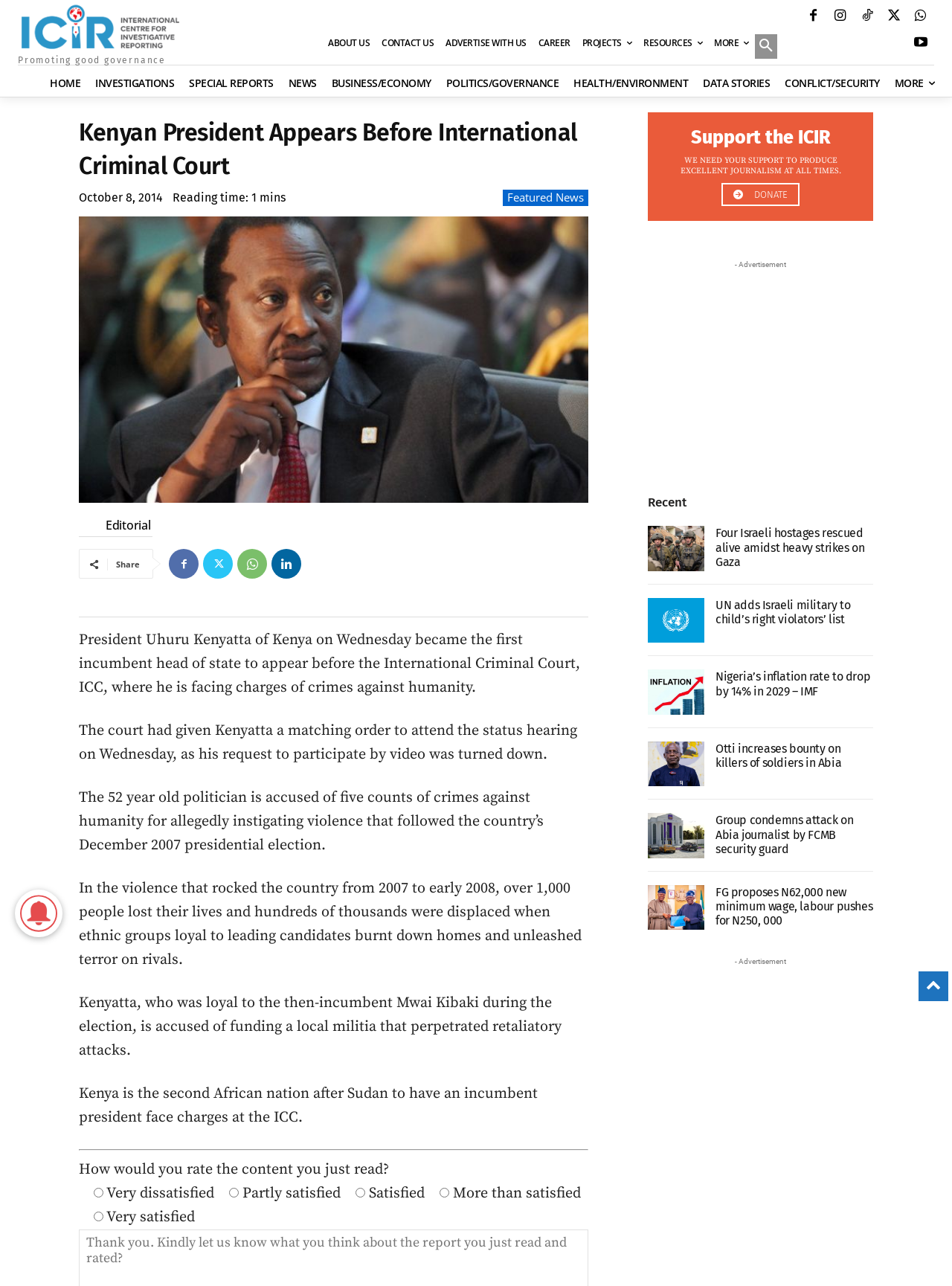Provide the bounding box coordinates of the HTML element this sentence describes: "Twitter". The bounding box coordinates consist of four float numbers between 0 and 1, i.e., [left, top, right, bottom].

[0.213, 0.427, 0.245, 0.45]